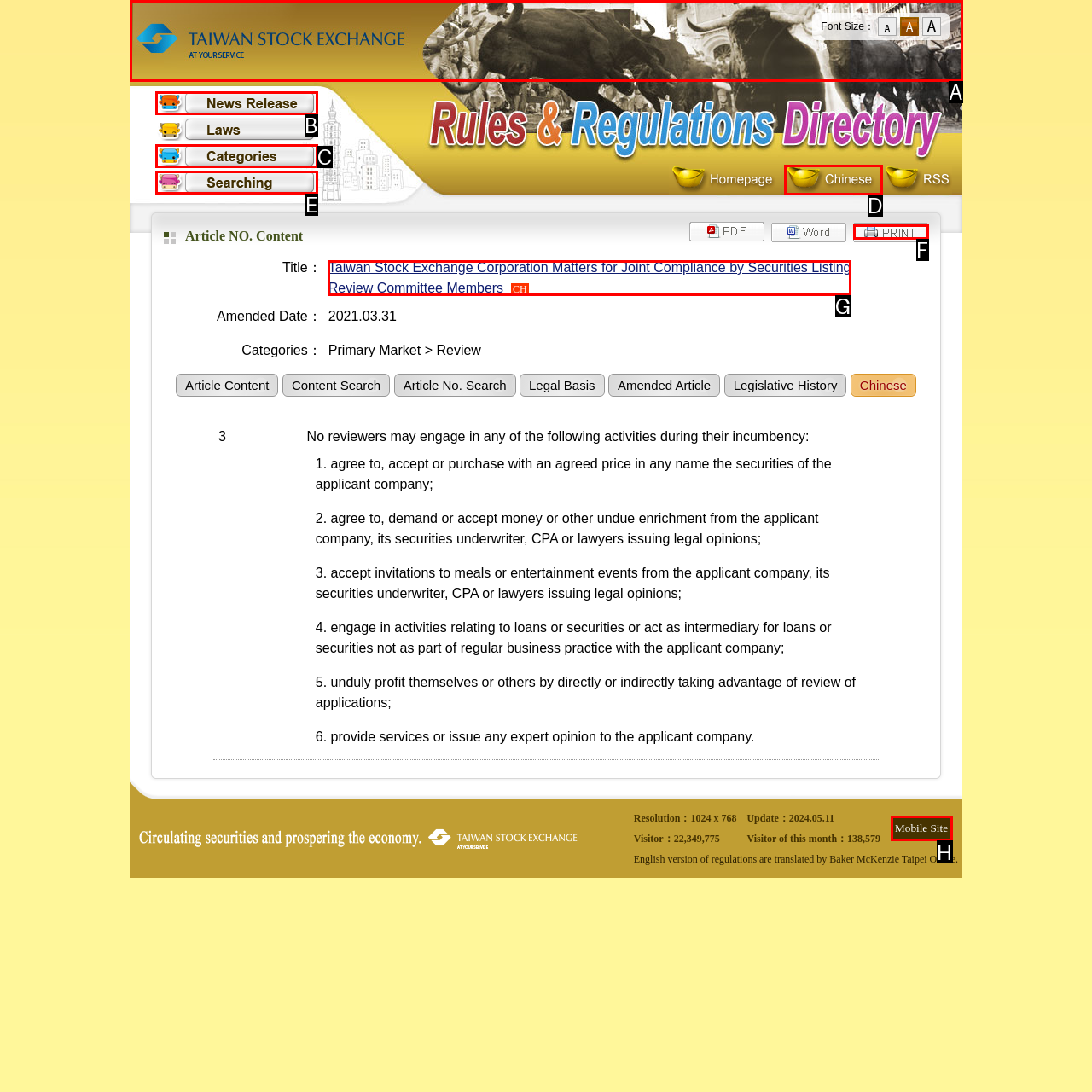Identify the correct UI element to click on to achieve the following task: Go to the mobile site Respond with the corresponding letter from the given choices.

H